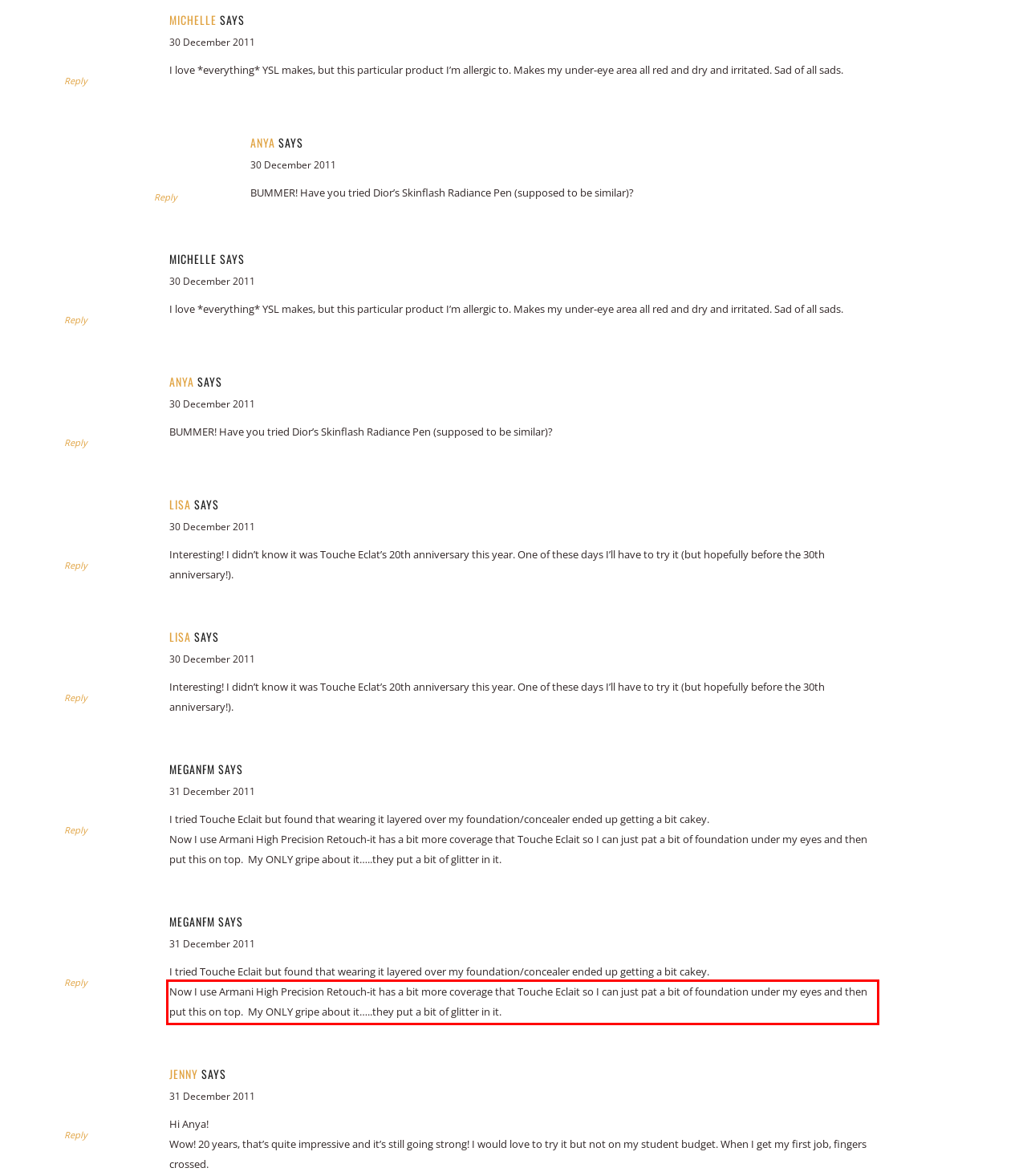You are provided with a screenshot of a webpage containing a red bounding box. Please extract the text enclosed by this red bounding box.

Now I use Armani High Precision Retouch-it has a bit more coverage that Touche Eclait so I can just pat a bit of foundation under my eyes and then put this on top. My ONLY gripe about it…..they put a bit of glitter in it.